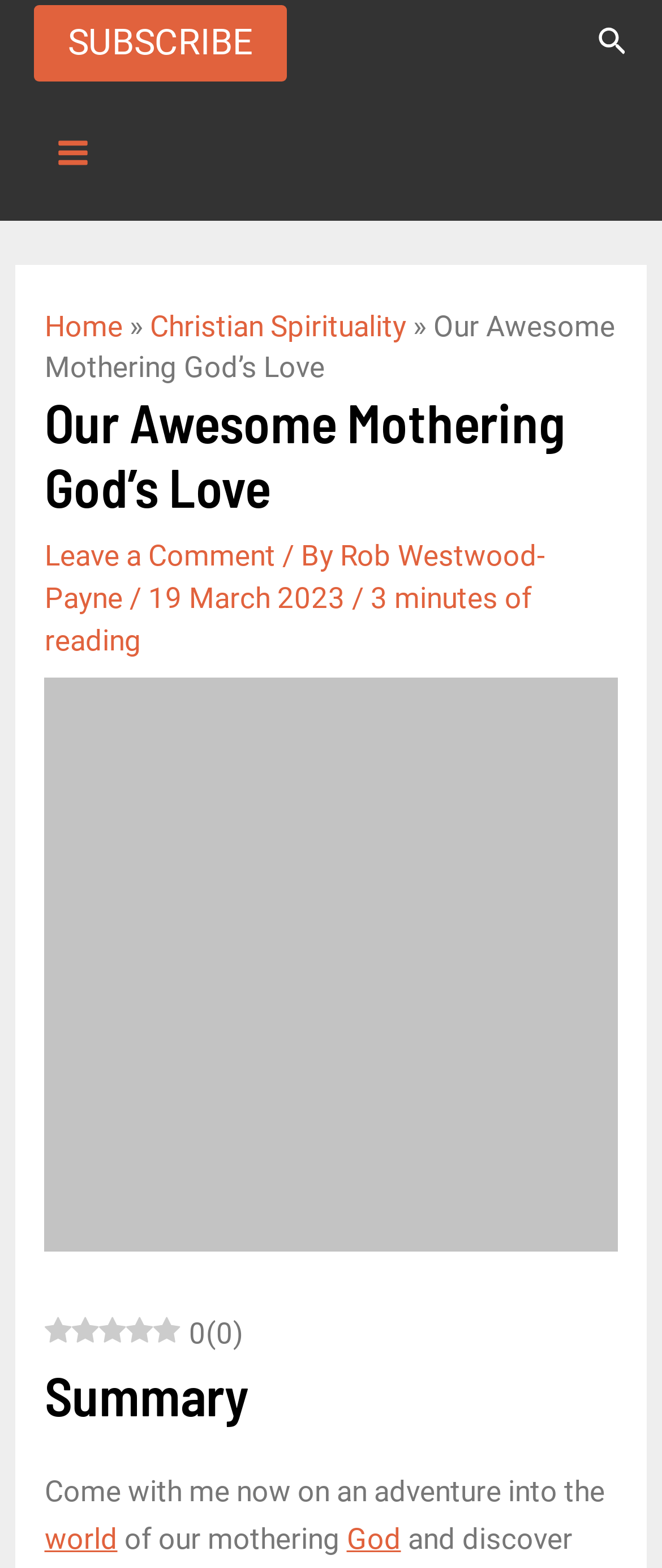Provide the bounding box coordinates of the area you need to click to execute the following instruction: "Search for something".

[0.902, 0.014, 0.949, 0.041]